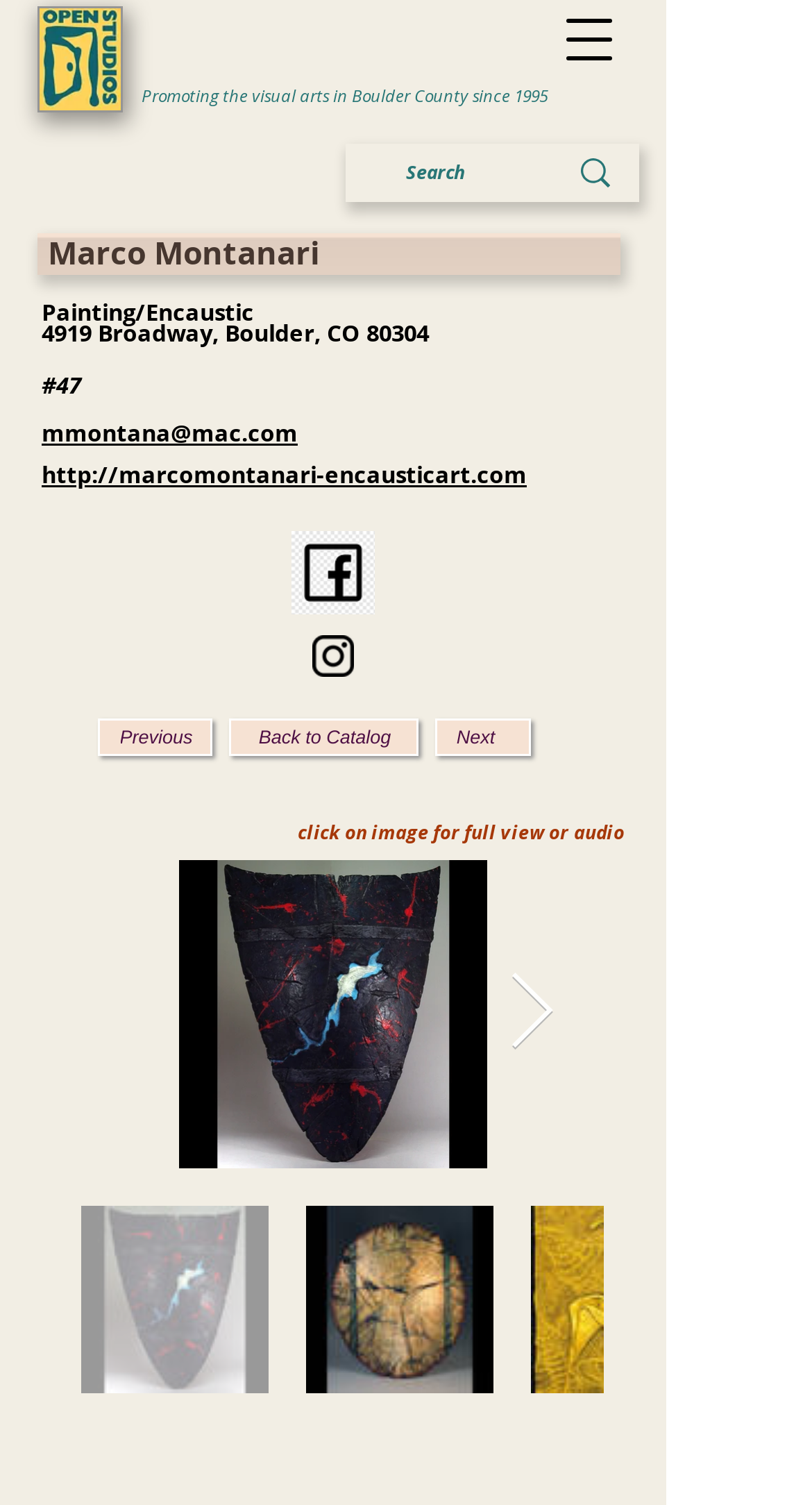Determine the bounding box coordinates of the clickable element to achieve the following action: 'Search'. Provide the coordinates as four float values between 0 and 1, formatted as [left, top, right, bottom].

[0.679, 0.095, 0.787, 0.134]